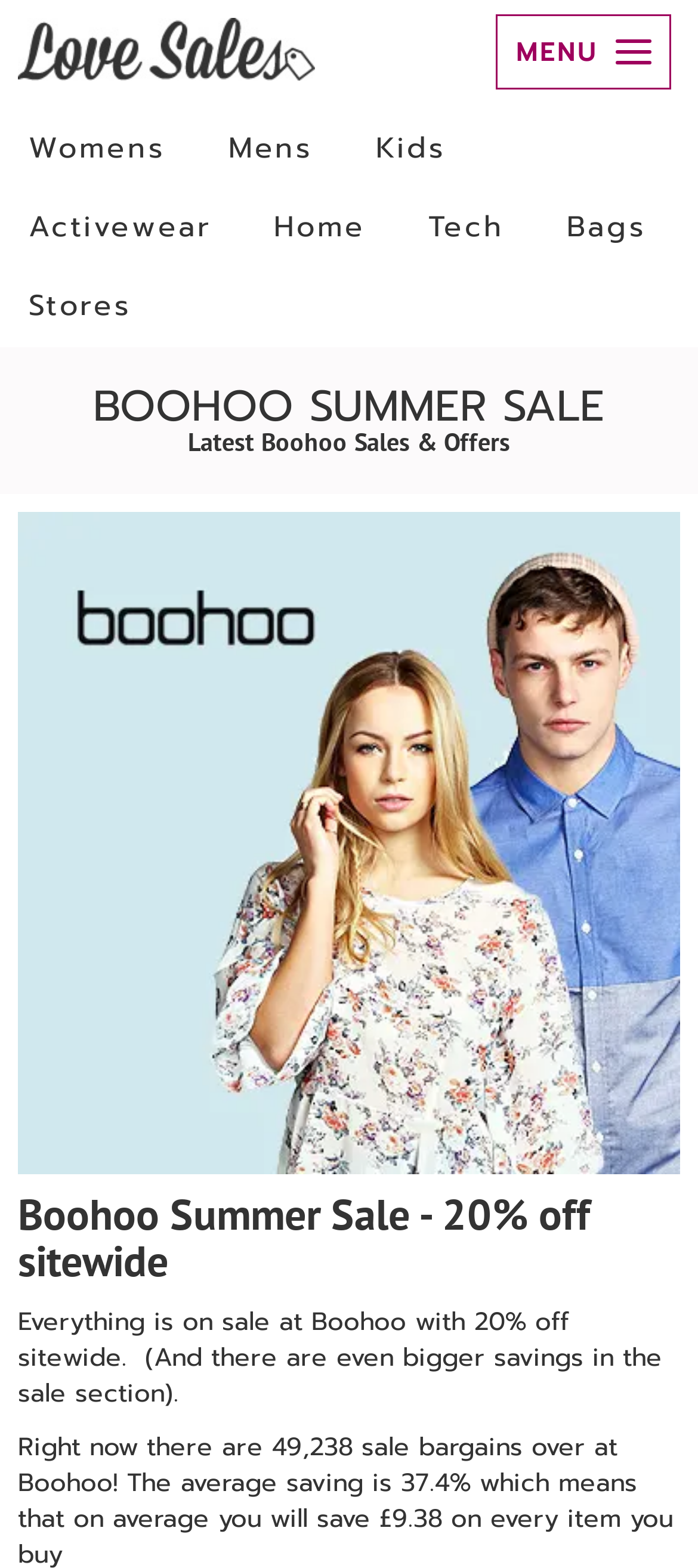Please identify the bounding box coordinates of the region to click in order to complete the task: "Click the MENU button". The coordinates must be four float numbers between 0 and 1, specified as [left, top, right, bottom].

[0.711, 0.009, 0.962, 0.057]